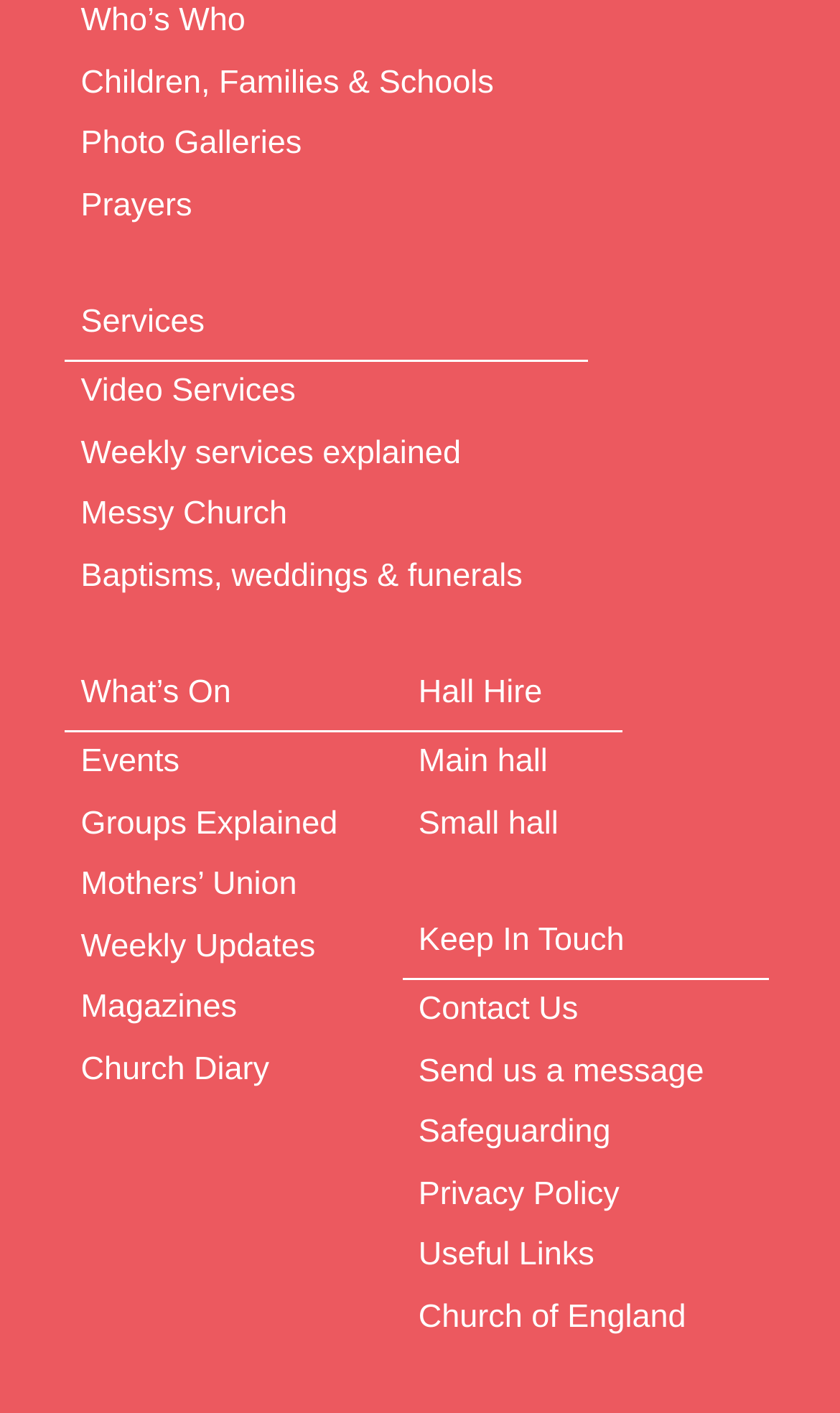What is the first link on the webpage?
Look at the screenshot and respond with a single word or phrase.

Children, Families & Schools